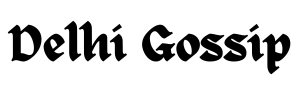Explain the image with as much detail as possible.

The image features the stylized text "Delhi Gossip," which serves as a prominent branding element for the website. This imagery is likely associated with the content's focus on entertainment and celebrity news, hinting at a vibrant and engaging platform aimed at delivering the latest and juiciest gossips from India. The design may reflect the site's lively tone and appeal to readers interested in the entertainment industry, including updates on popular figures and events.